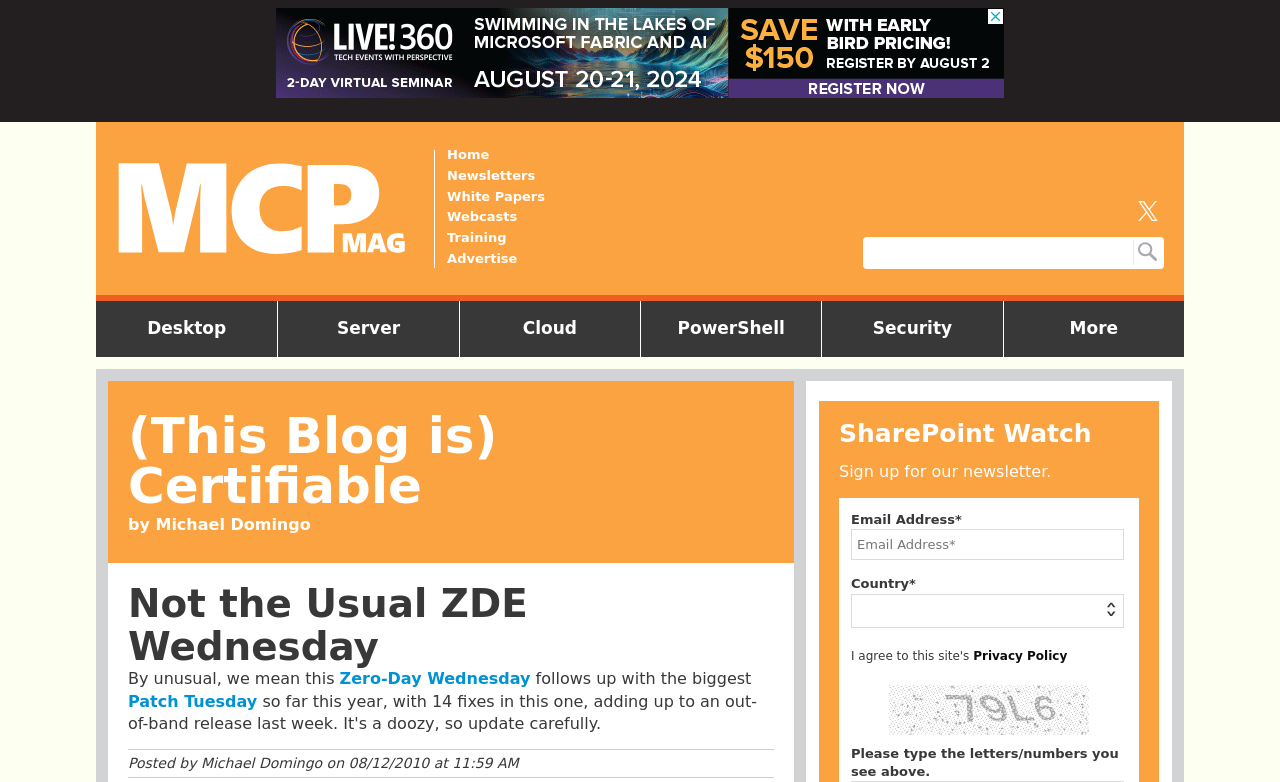Please mark the clickable region by giving the bounding box coordinates needed to complete this instruction: "Follow MCPmag on X".

[0.889, 0.257, 0.909, 0.29]